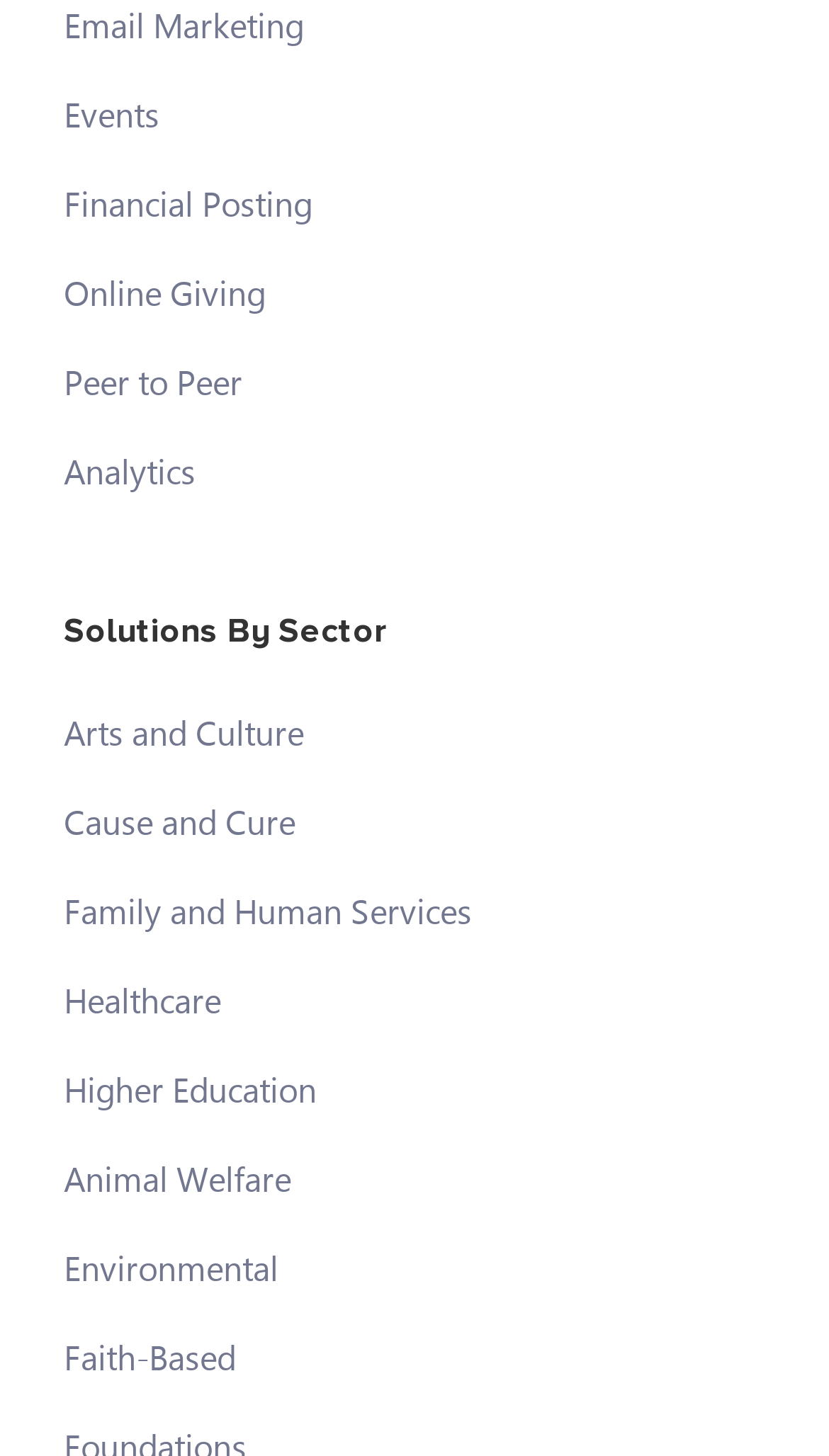Give a concise answer of one word or phrase to the question: 
What type of organization might use the 'Faith-Based' solution?

Church or religious organization